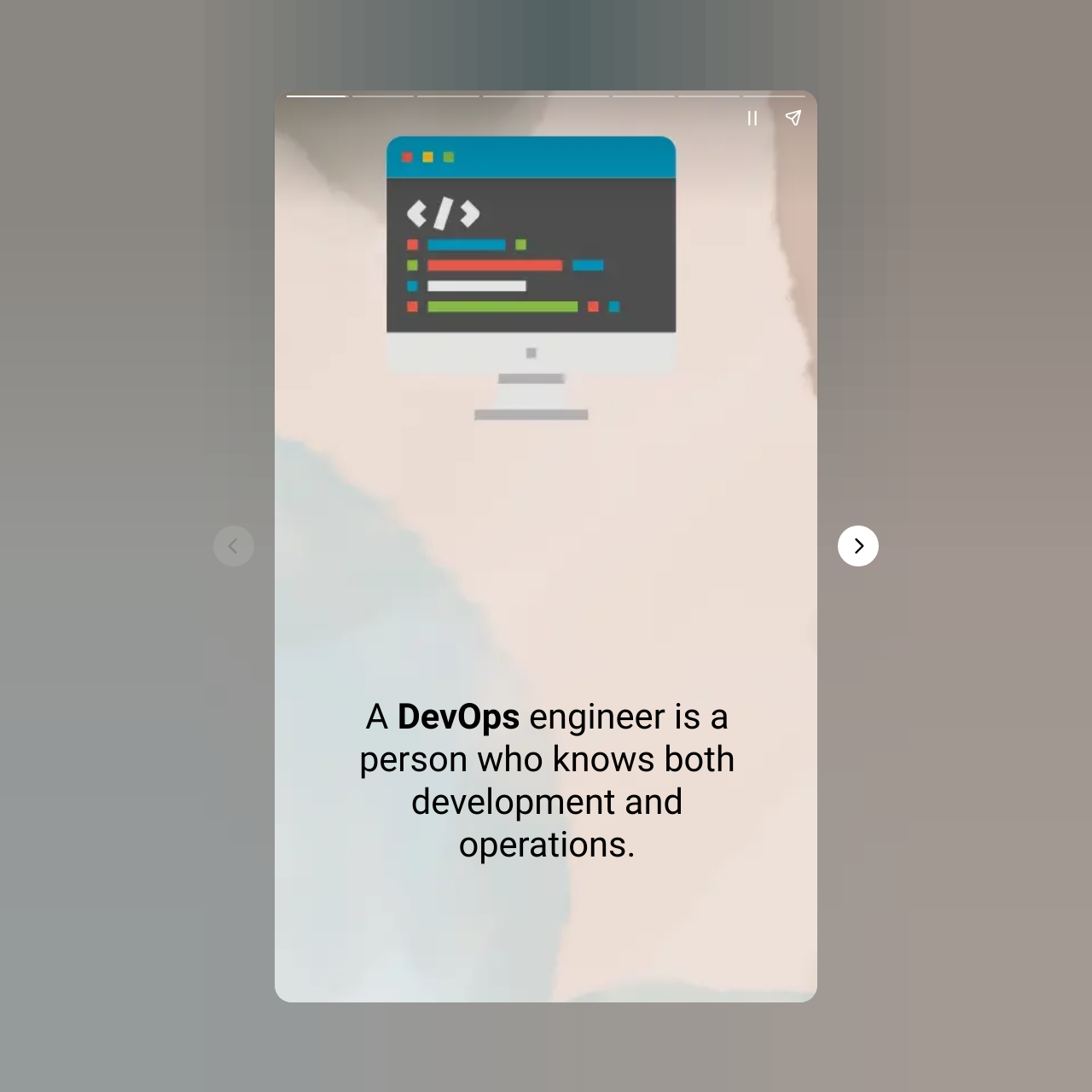Provide a brief response to the question below using a single word or phrase: 
Is there an image in the webpage?

Yes